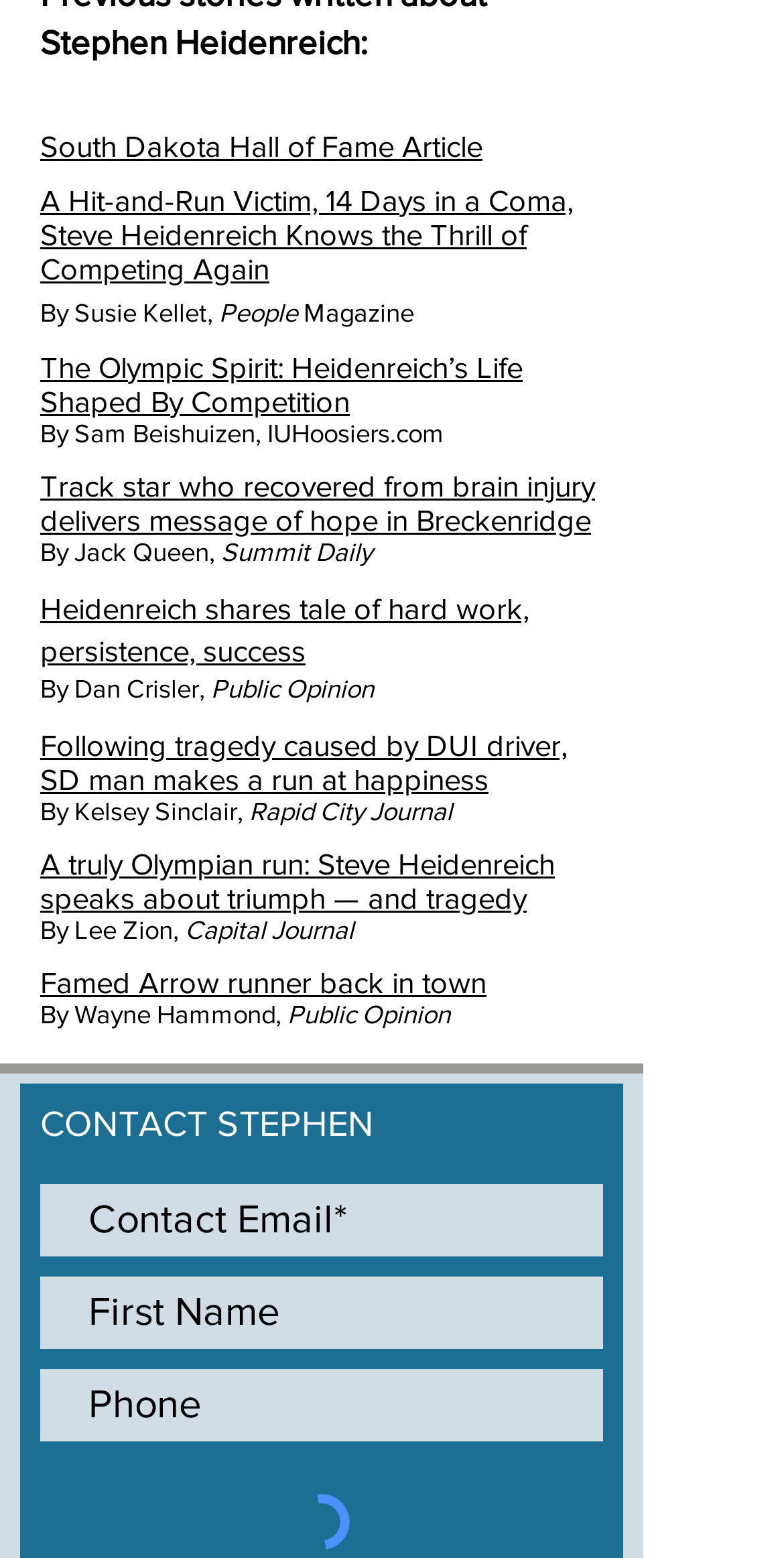Identify the bounding box coordinates of the element to click to follow this instruction: 'Contact Stephen'. Ensure the coordinates are four float values between 0 and 1, provided as [left, top, right, bottom].

[0.051, 0.708, 0.769, 0.734]